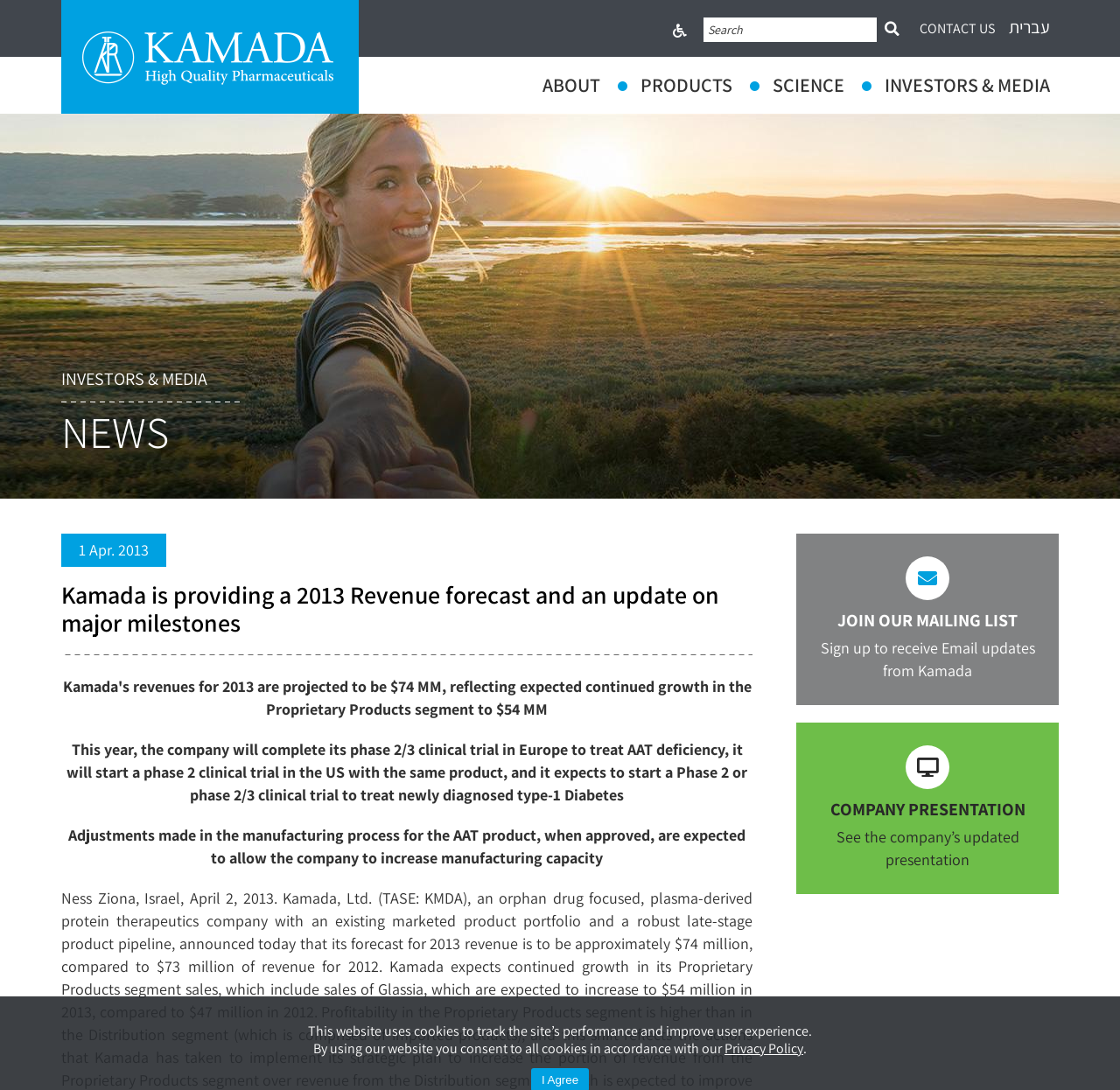Determine the bounding box coordinates for the area that needs to be clicked to fulfill this task: "Contact us". The coordinates must be given as four float numbers between 0 and 1, i.e., [left, top, right, bottom].

[0.821, 0.018, 0.888, 0.035]